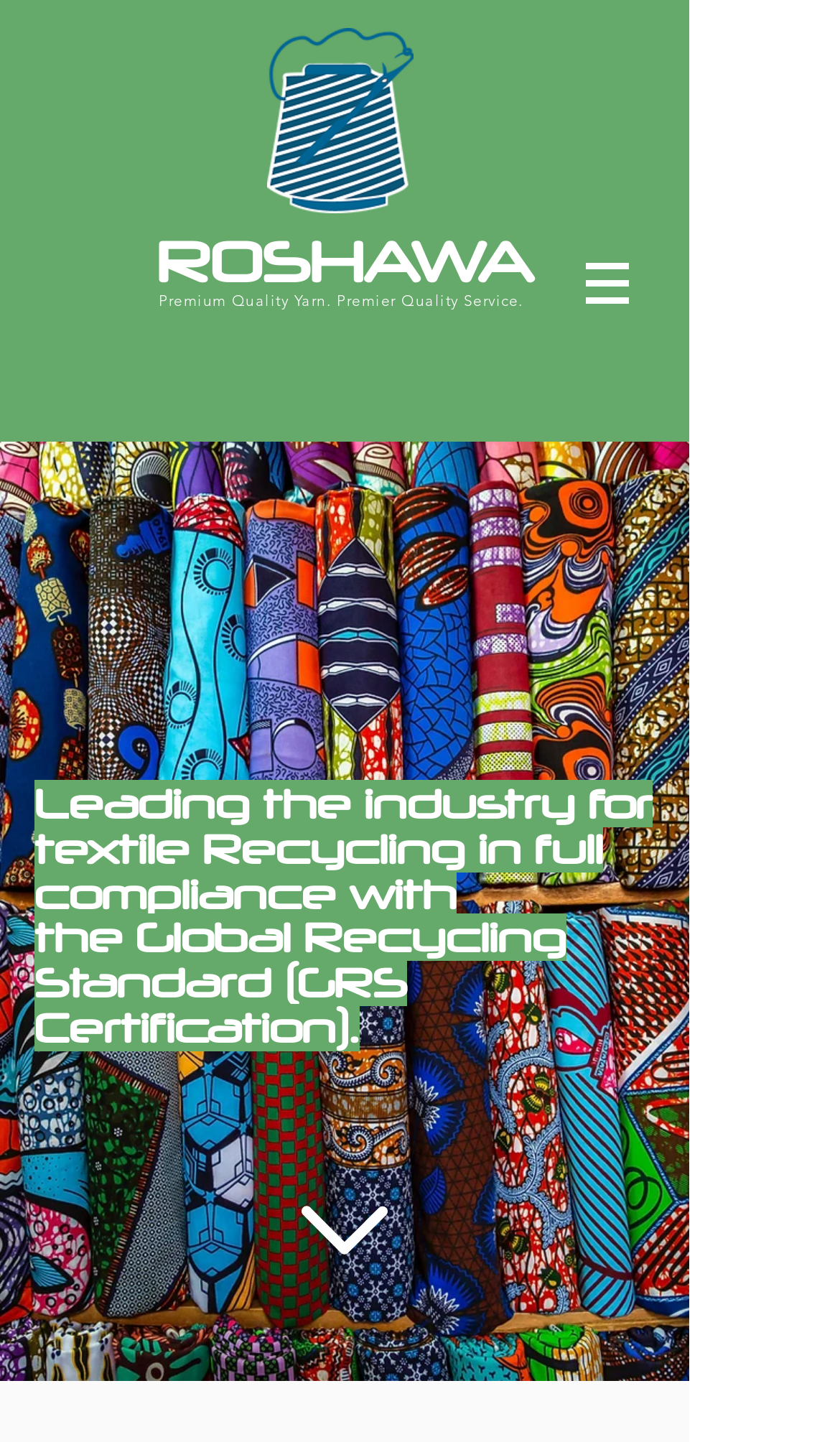Explain the webpage in detail.

The webpage is about ROSHAWA, a company focused on sustainable textiles and recycled yarn. At the top left, there is a logo of Rosawa Spinning Mills, which is a clickable link. To the right of the logo, there is a navigation menu labeled "Site" with a dropdown button. 

Below the logo, there are two headings, "ROSHAWA" and "Premium Quality Yarn. Premier Quality Service.", both of which are clickable links. The second heading is a tagline that describes the company's focus on quality yarn and service.

Taking up most of the page is a large image related to African textiles, which spans from the top to the bottom of the page. Overlaid on the image is a heading that describes the company's industry-leading textile recycling efforts, which comply with the Global Recycling Standard (GRS Certification). There is also a link to learn more about this topic.

At the very bottom of the page, there is a section labeled "Recycling: The Challenge", which appears to be a separate region of the page.